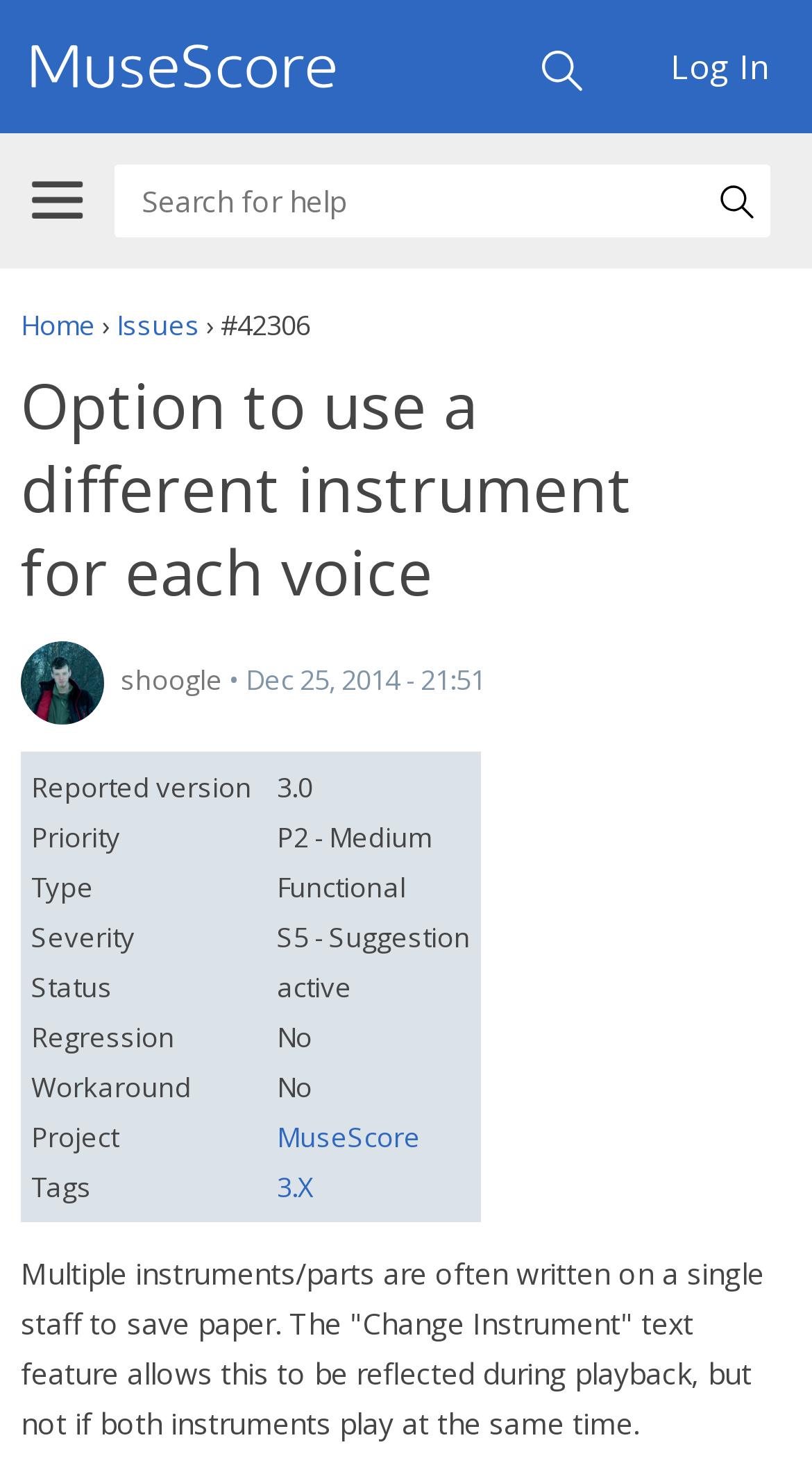Please identify the coordinates of the bounding box for the clickable region that will accomplish this instruction: "Search for something".

None